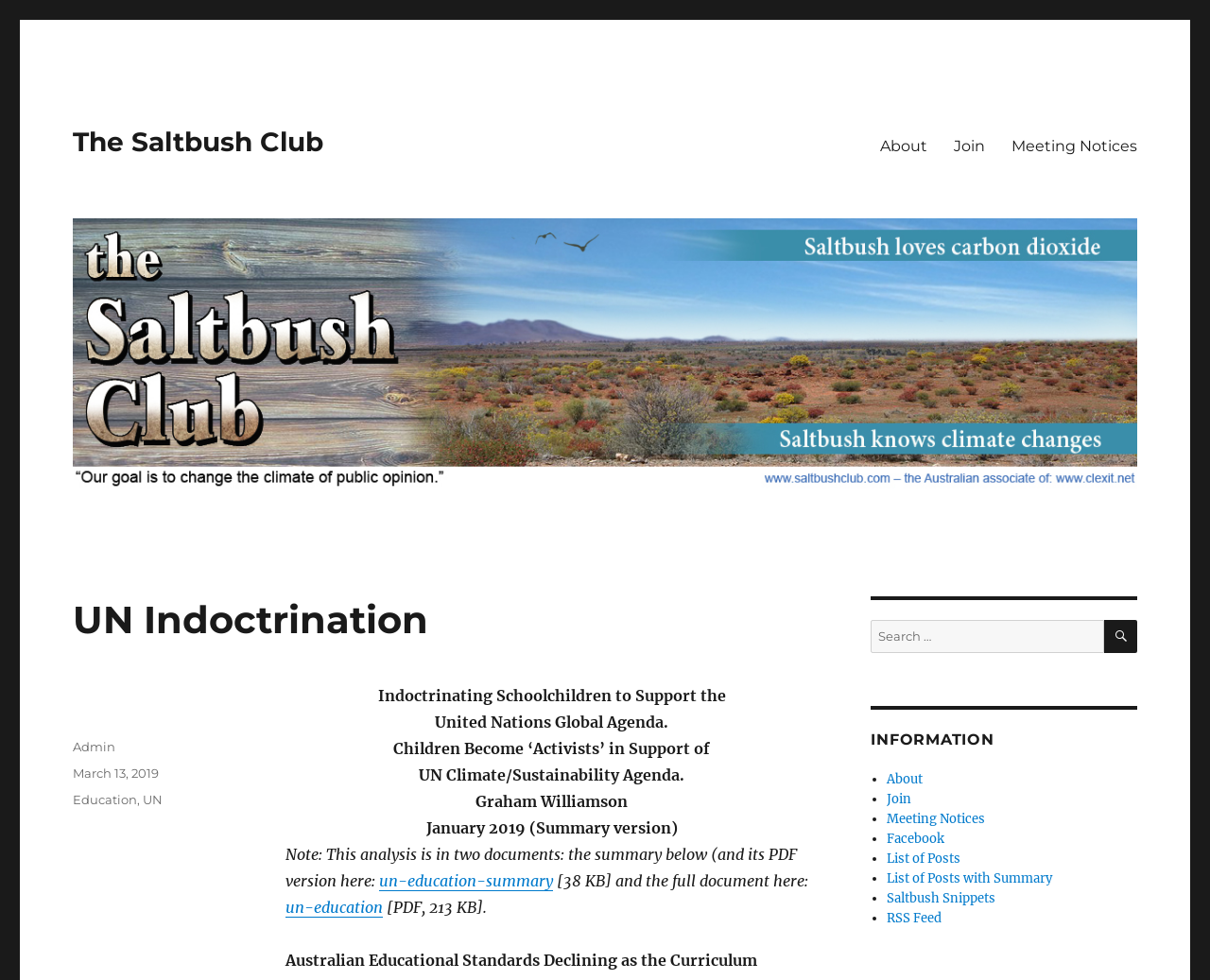Determine the bounding box coordinates of the clickable element necessary to fulfill the instruction: "Click the 'un-education-summary' link". Provide the coordinates as four float numbers within the 0 to 1 range, i.e., [left, top, right, bottom].

[0.314, 0.889, 0.457, 0.908]